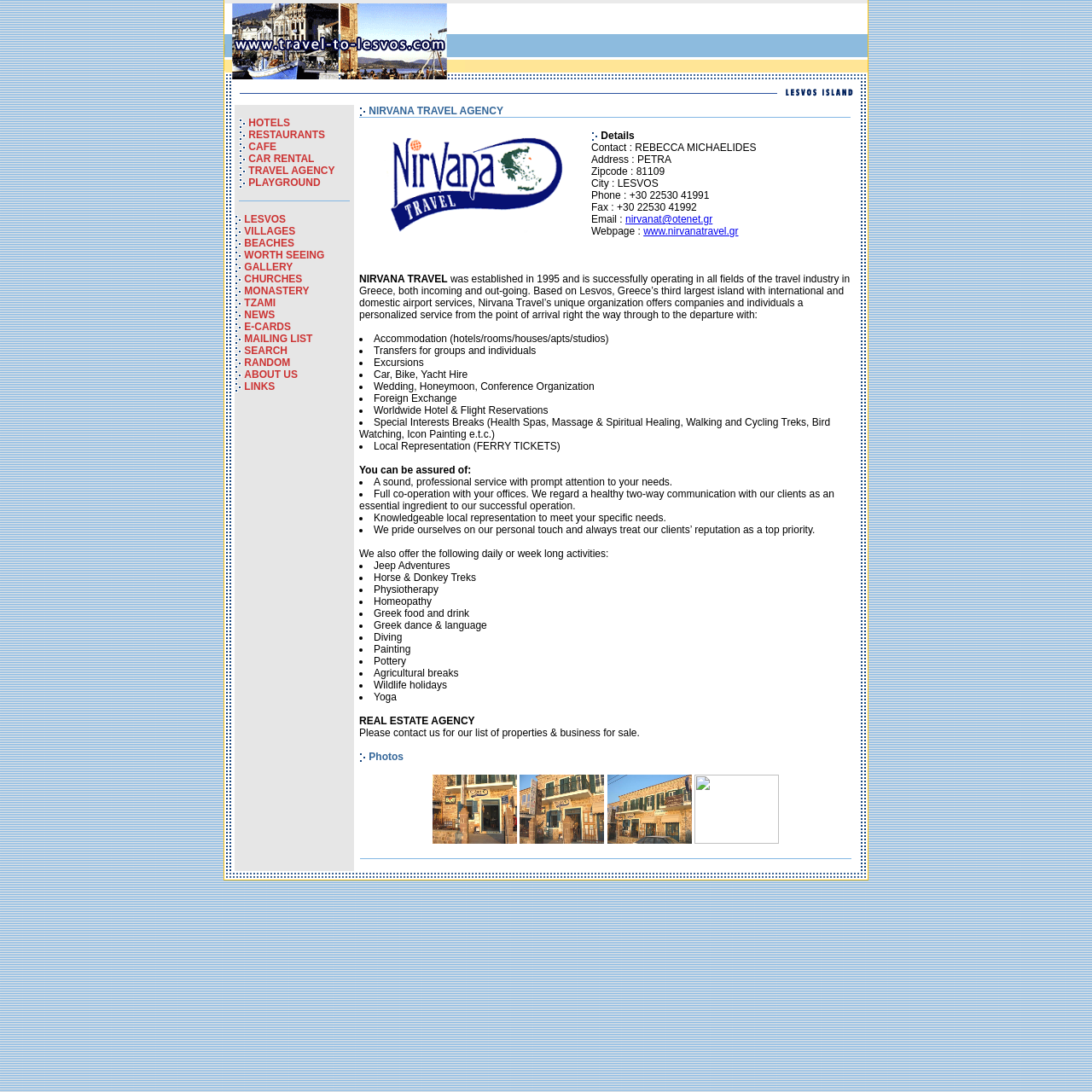What are the categories of information provided about Lesvos?
Please give a detailed and elaborate answer to the question based on the image.

The webpage provides information about Lesvos, which is categorized into hotels, restaurants, cafe, car rental, travel agency, playground, villages, beaches, worth seeing, gallery, churches, monastery, and more. This can be seen from the layout table structure and the text content of the webpage.